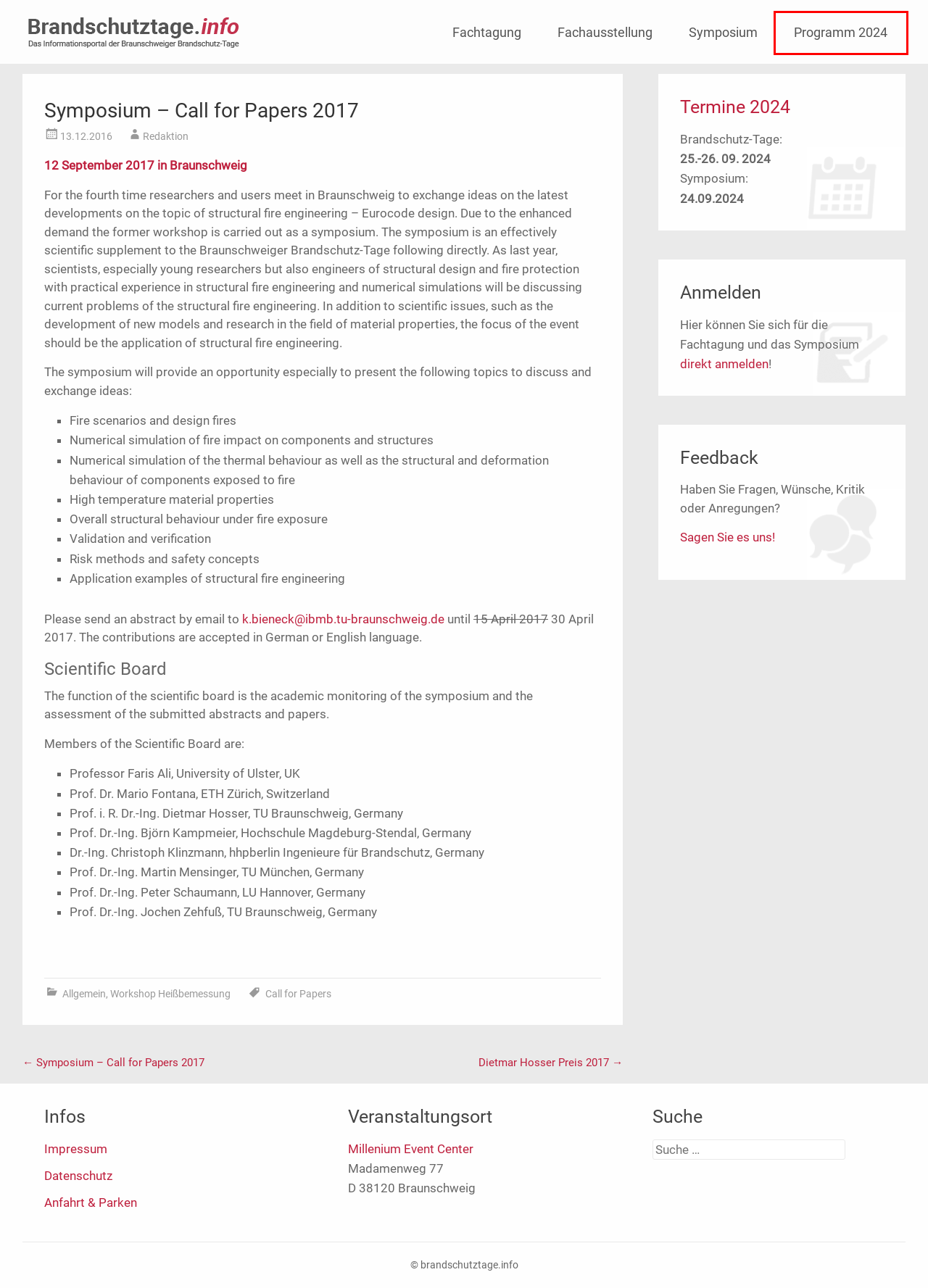Given a screenshot of a webpage with a red bounding box around an element, choose the most appropriate webpage description for the new page displayed after clicking the element within the bounding box. Here are the candidates:
A. Programm der Braunschweiger Brandschutz-Tage 2024 – Braunschweiger Brandschutz-Tage
B. Braunschweiger Brandschutz-Tage – Das Informationsportal der Braunschweiger Brandschutz-Tage
C. Call for Papers – Braunschweiger Brandschutz-Tage
D. Anmeldung Fachtagung / Symposium – Braunschweiger Brandschutz-Tage
E. Fachtagung – Braunschweiger Brandschutz-Tage
F. Feedback – Braunschweiger Brandschutz-Tage
G. Dietmar Hosser Preis 2017 – Braunschweiger Brandschutz-Tage
H. Redaktion – Braunschweiger Brandschutz-Tage

A